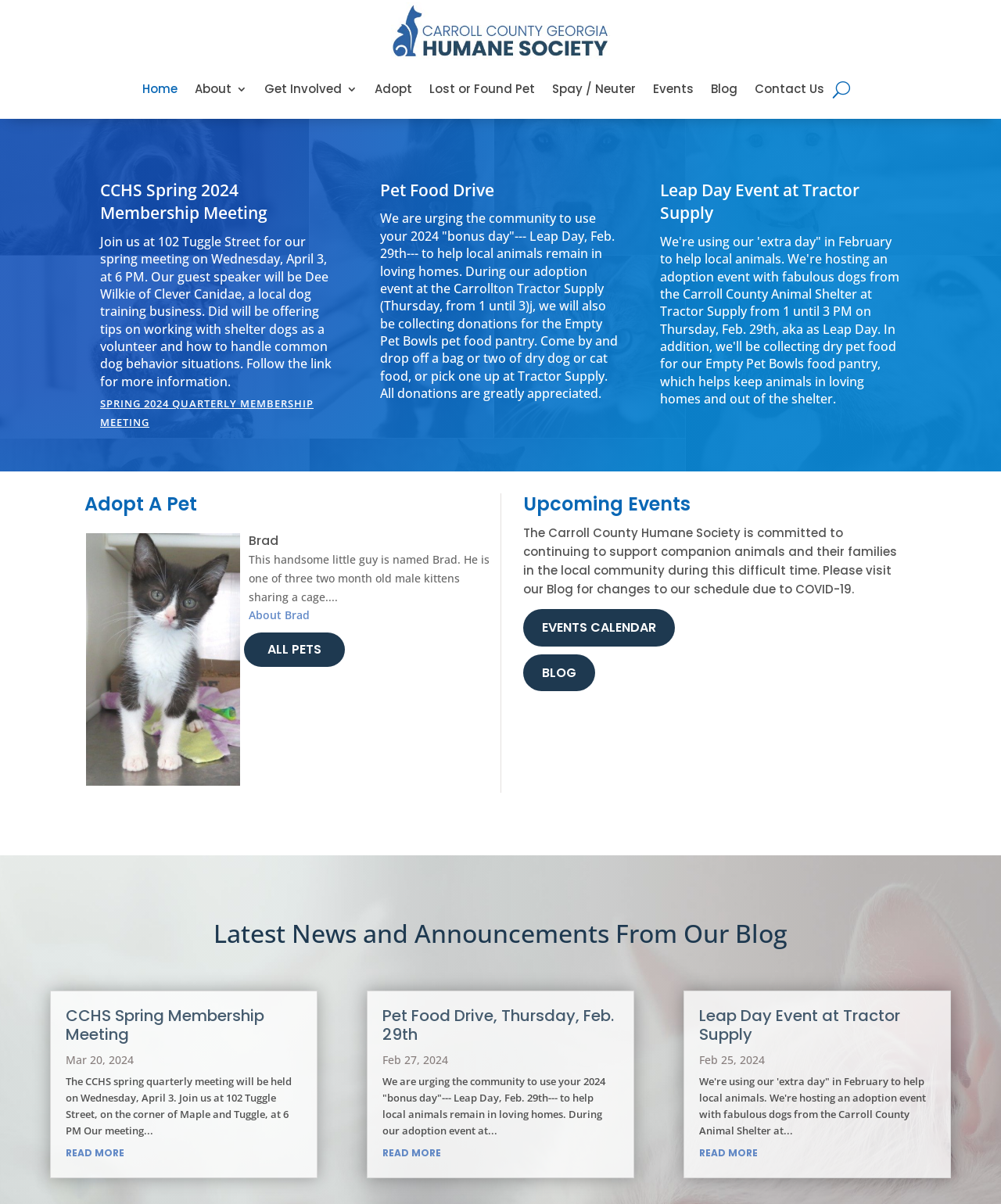Highlight the bounding box coordinates of the element you need to click to perform the following instruction: "Learn more about the Spring 2024 Membership Meeting."

[0.1, 0.328, 0.341, 0.359]